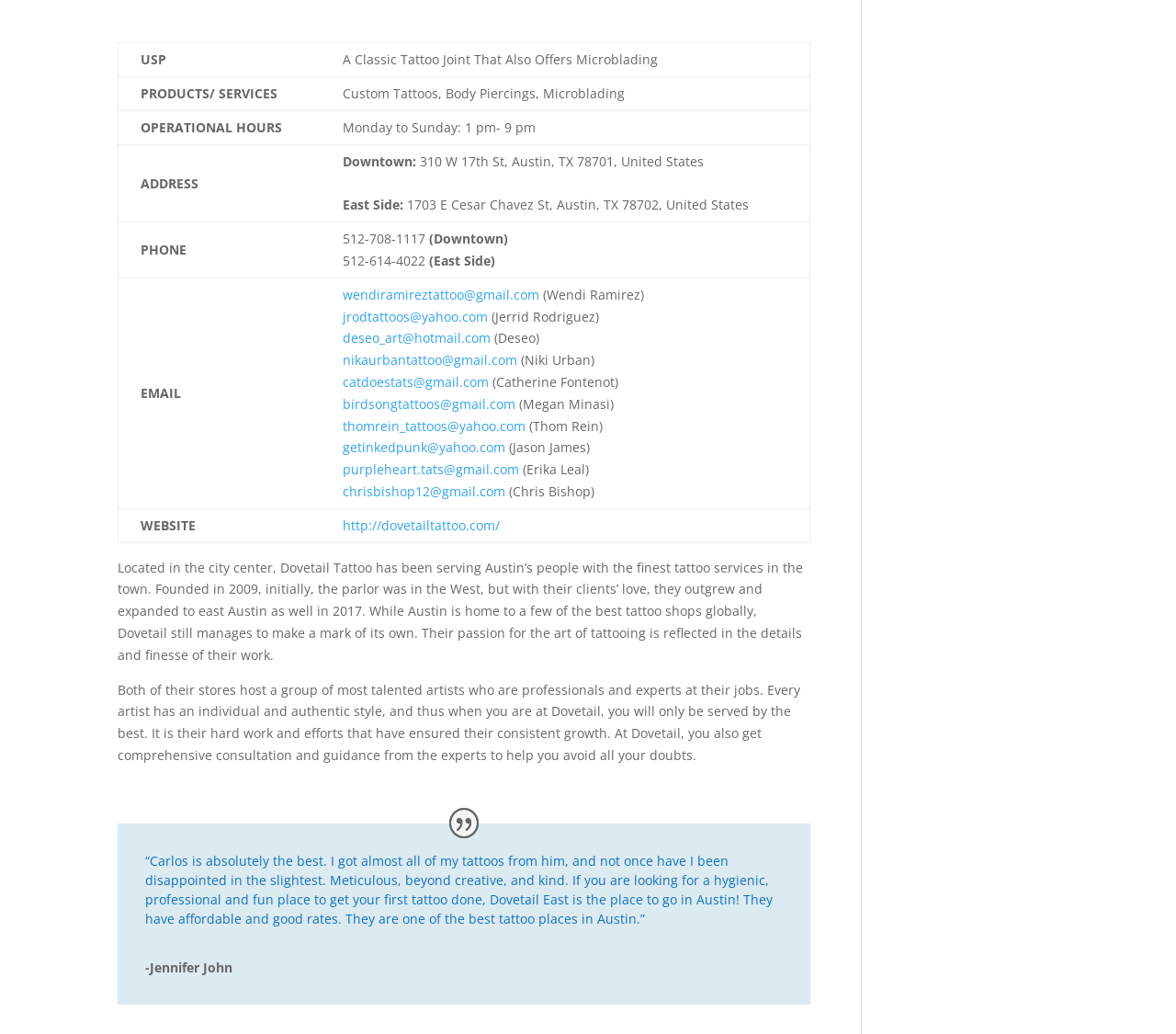Using floating point numbers between 0 and 1, provide the bounding box coordinates in the format (top-left x, top-left y, bottom-right x, bottom-right y). Locate the UI element described here: catdoestats@gmail.com

[0.291, 0.361, 0.415, 0.378]